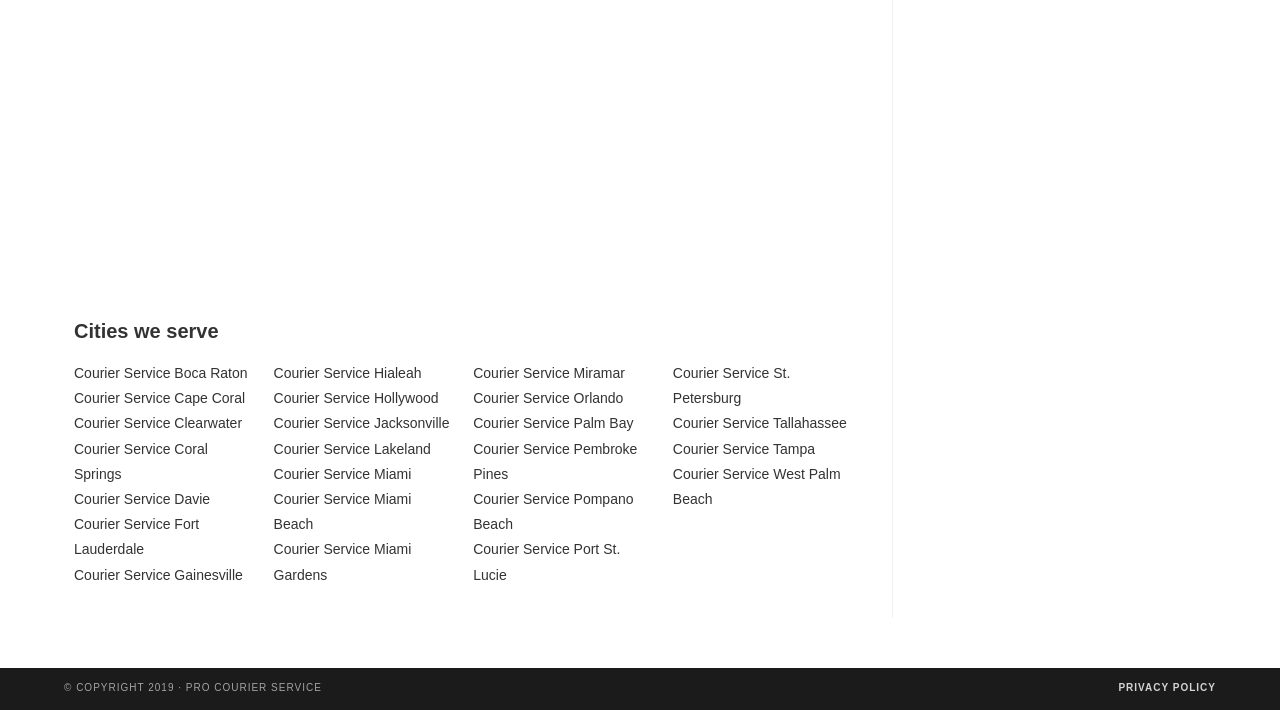What year is the copyright for the webpage?
Look at the image and respond with a one-word or short-phrase answer.

2019